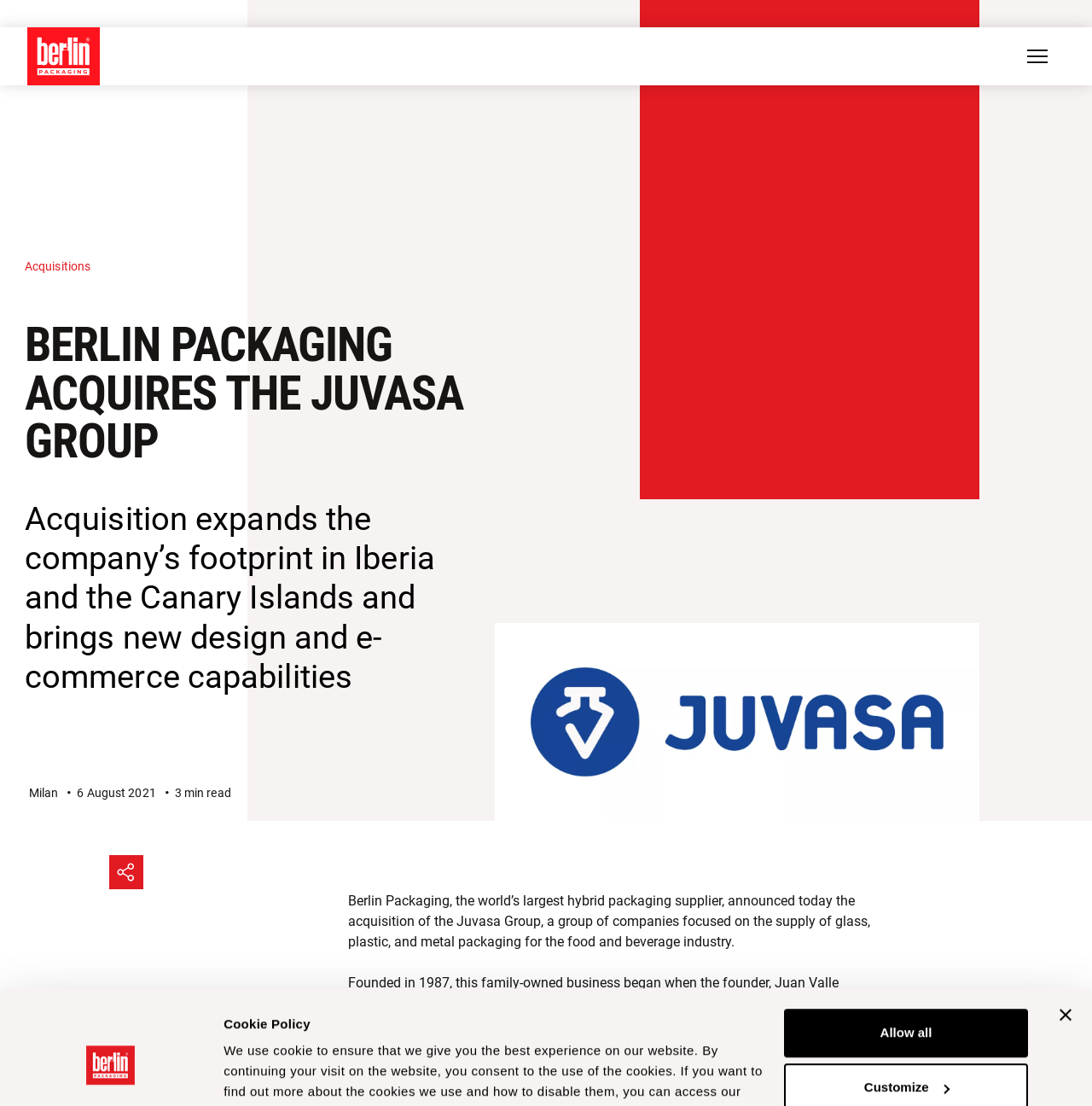Please determine the bounding box coordinates of the clickable area required to carry out the following instruction: "Subscribe to the newsletter". The coordinates must be four float numbers between 0 and 1, represented as [left, top, right, bottom].

[0.523, 0.946, 0.75, 0.986]